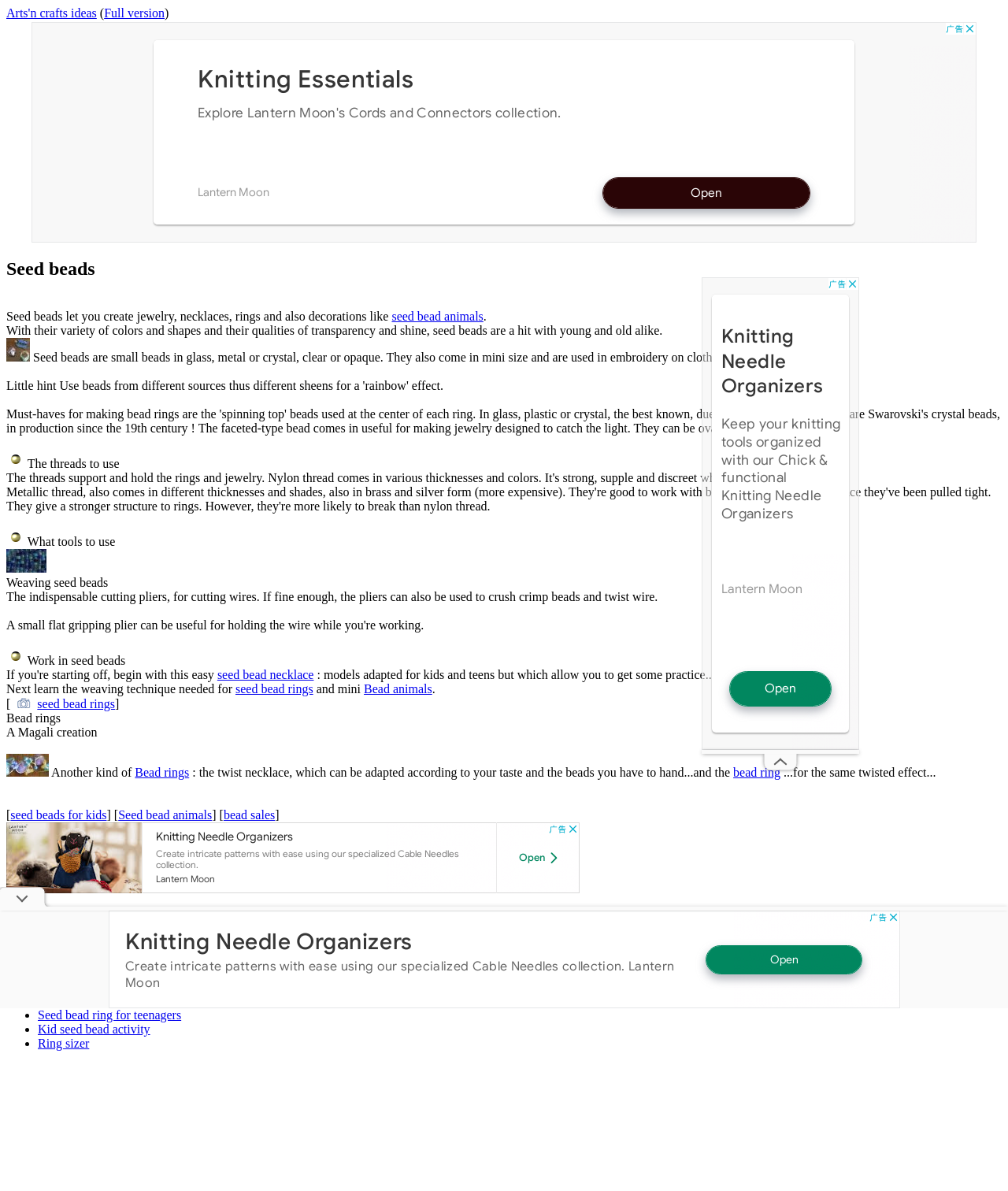Deliver a detailed narrative of the webpage's visual and textual elements.

This webpage is about arts and crafts, specifically seed beads. At the top, there is a link to "Arts'n crafts ideas" and a mention of a "Full version" of the webpage. Below this, there is a large advertisement iframe.

The main content of the webpage starts with a heading "Seed beads" followed by a brief introduction to seed beads and their uses. There is an image of seed beads and a paragraph describing their characteristics.

The webpage then delves into the various aspects of working with seed beads, including the threads to use, the tools required, and the techniques involved. There are several images of seed bead work, including a necklace, rings, and animals made from seed beads.

The webpage also provides links to various tutorials and projects, such as weaving seed beads, making a seed bead necklace, and creating bead animals. There are also links to related topics, such as customizing flip-flops and ring sizers.

Throughout the webpage, there are several advertisements iframes, including one at the bottom of the page. The webpage also has a list of links to various seed bead-related topics, including seed bead rings, twist bead necklace patterns, and kid seed bead activities.